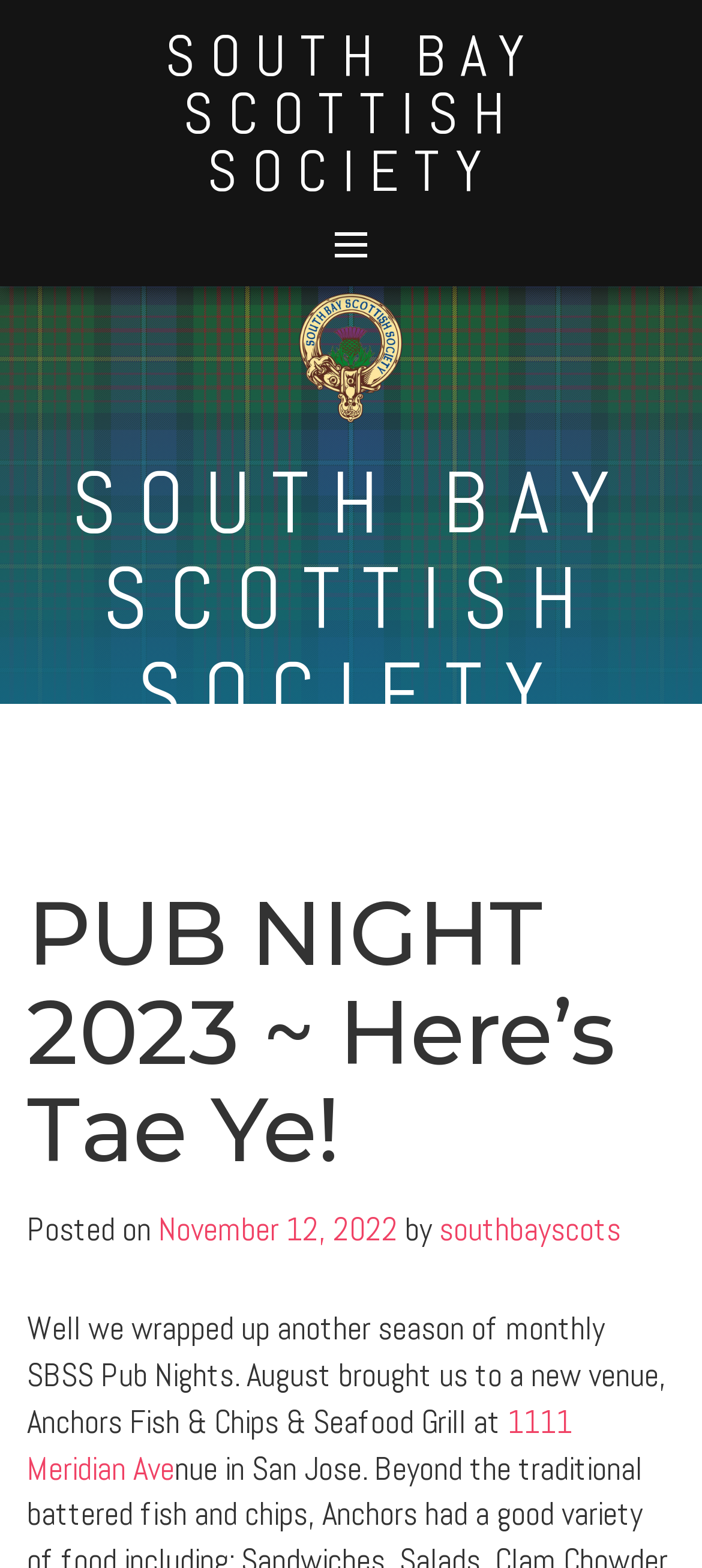Where was the new venue for the SBSS Pub Nights in August?
Answer the question with detailed information derived from the image.

I determined the answer by reading the static text element that mentions 'August brought us to a new venue, Anchors Fish & Chips & Seafood Grill at...'.